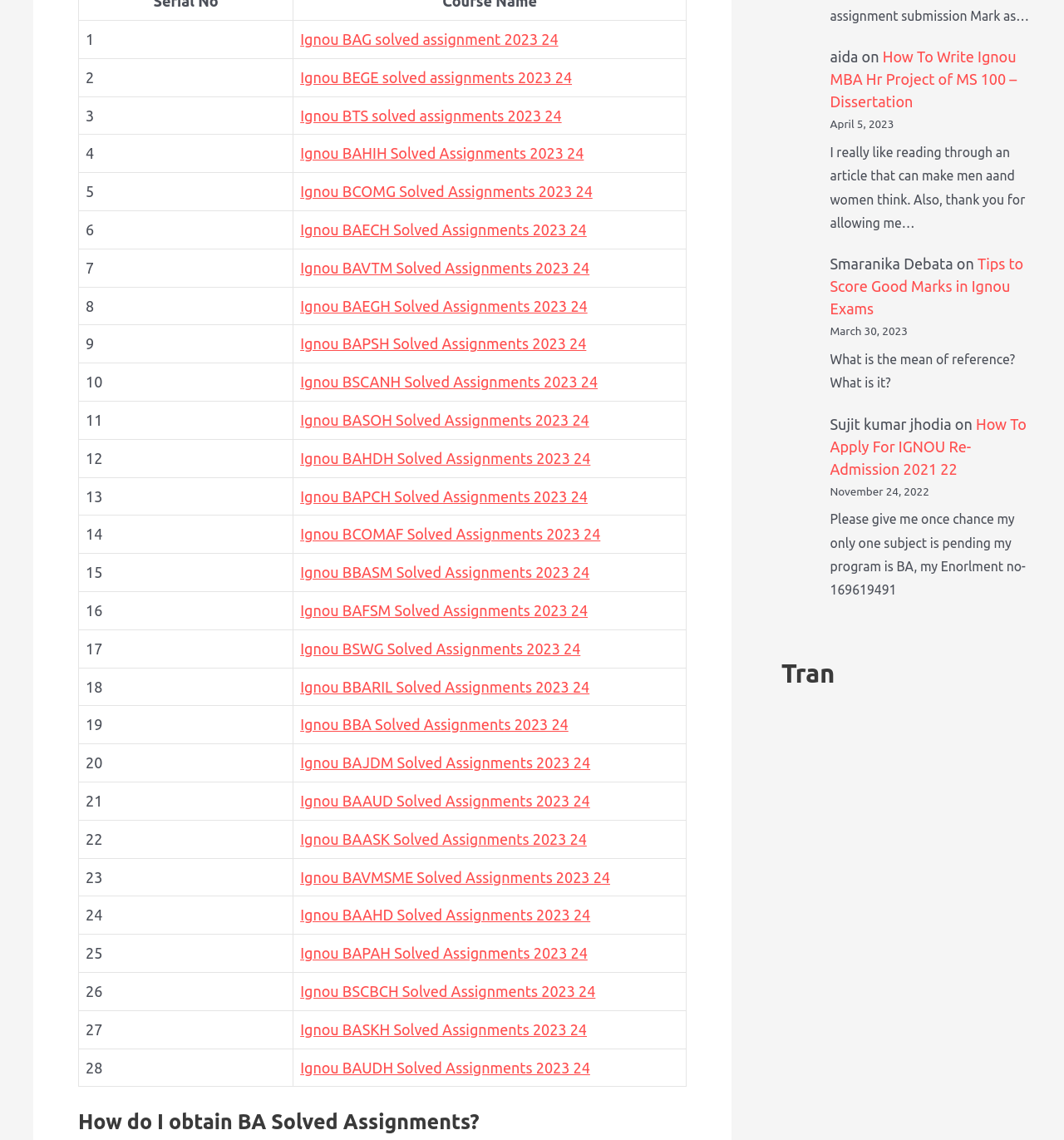Can you determine the bounding box coordinates of the area that needs to be clicked to fulfill the following instruction: "Click on Ignou BAG solved assignment 2023 24"?

[0.282, 0.027, 0.525, 0.042]